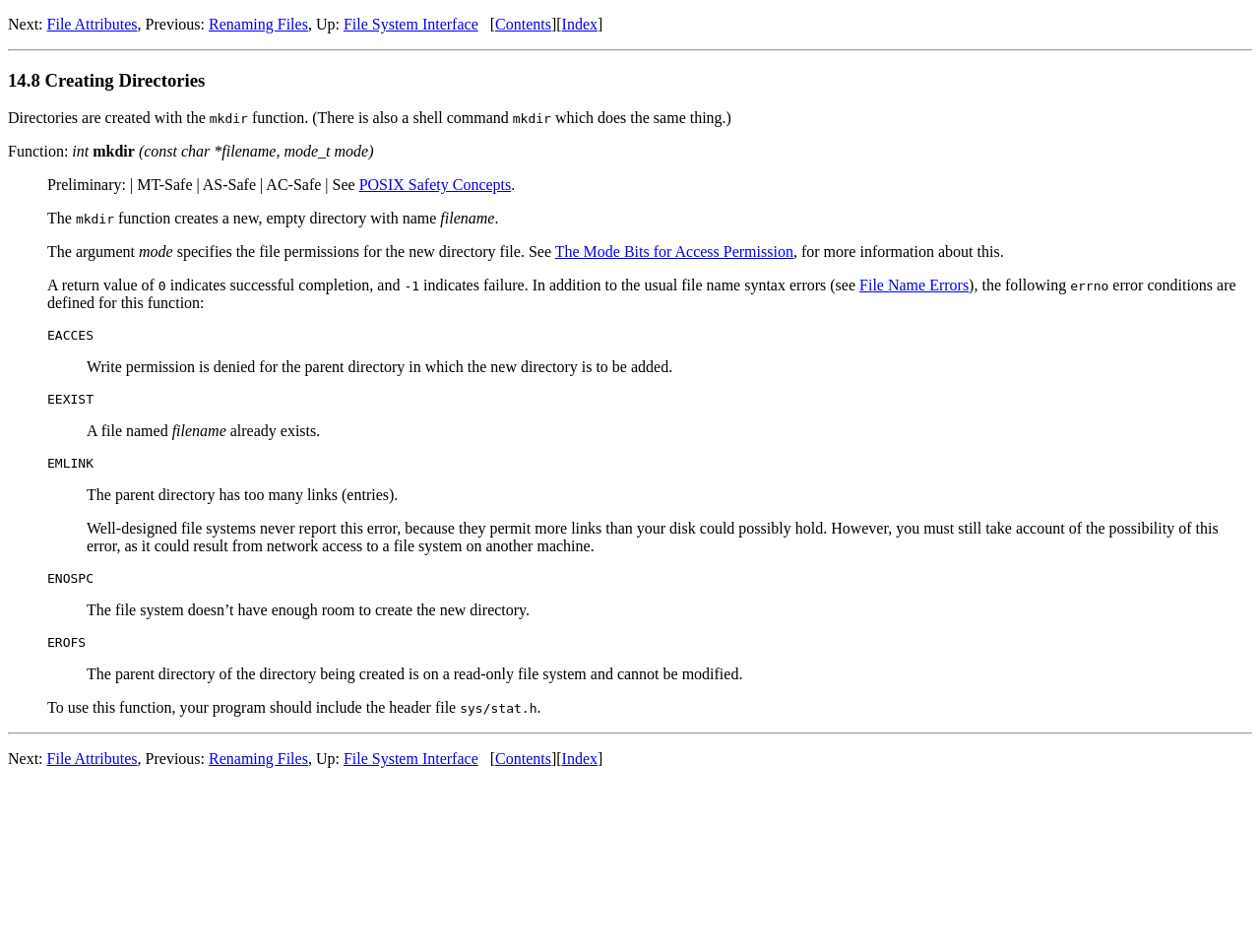Explain the features and main sections of the webpage comprehensively.

The webpage is about creating directories in the GNU C Library. At the top, there is a navigation bar with links to "File Attributes", "Renaming Files", "File System Interface", "Contents", and "Index". Below the navigation bar, there is a horizontal separator.

The main content of the page is divided into sections. The first section has a heading "14.8 Creating Directories" and explains that directories are created with the `mkdir` function. This function takes two arguments: the filename and the mode, which specifies the file permissions for the new directory file.

The next section describes the `mkdir` function in more detail, including its return values and error conditions. There is a list of possible error conditions, including `EACCES`, `EEXIST`, `EMLINK`, `ENOSPC`, and `EROFS`, each with a brief description.

At the bottom of the page, there is another navigation bar with the same links as at the top.